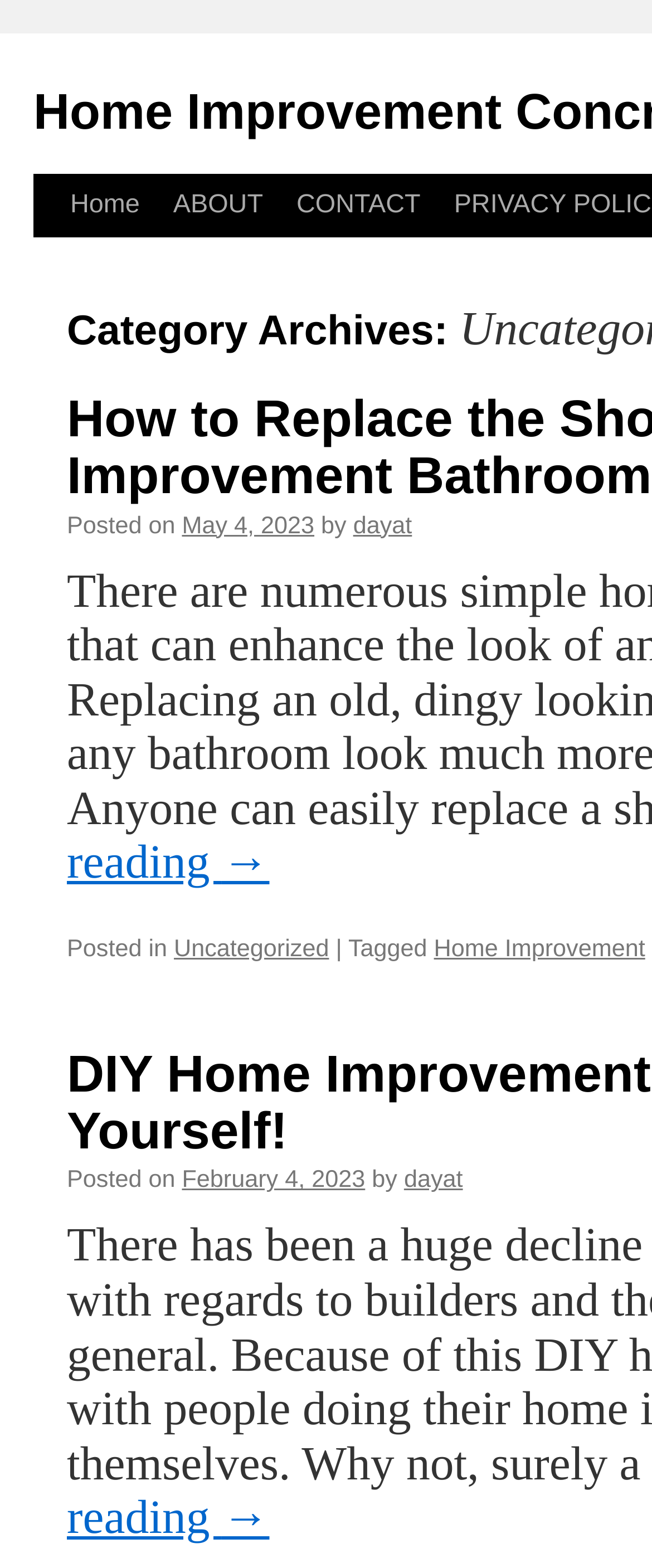What is the category of the second post?
Examine the webpage screenshot and provide an in-depth answer to the question.

I found the category of the second post by looking at the link 'Uncategorized' which is located below the 'Posted in' text.